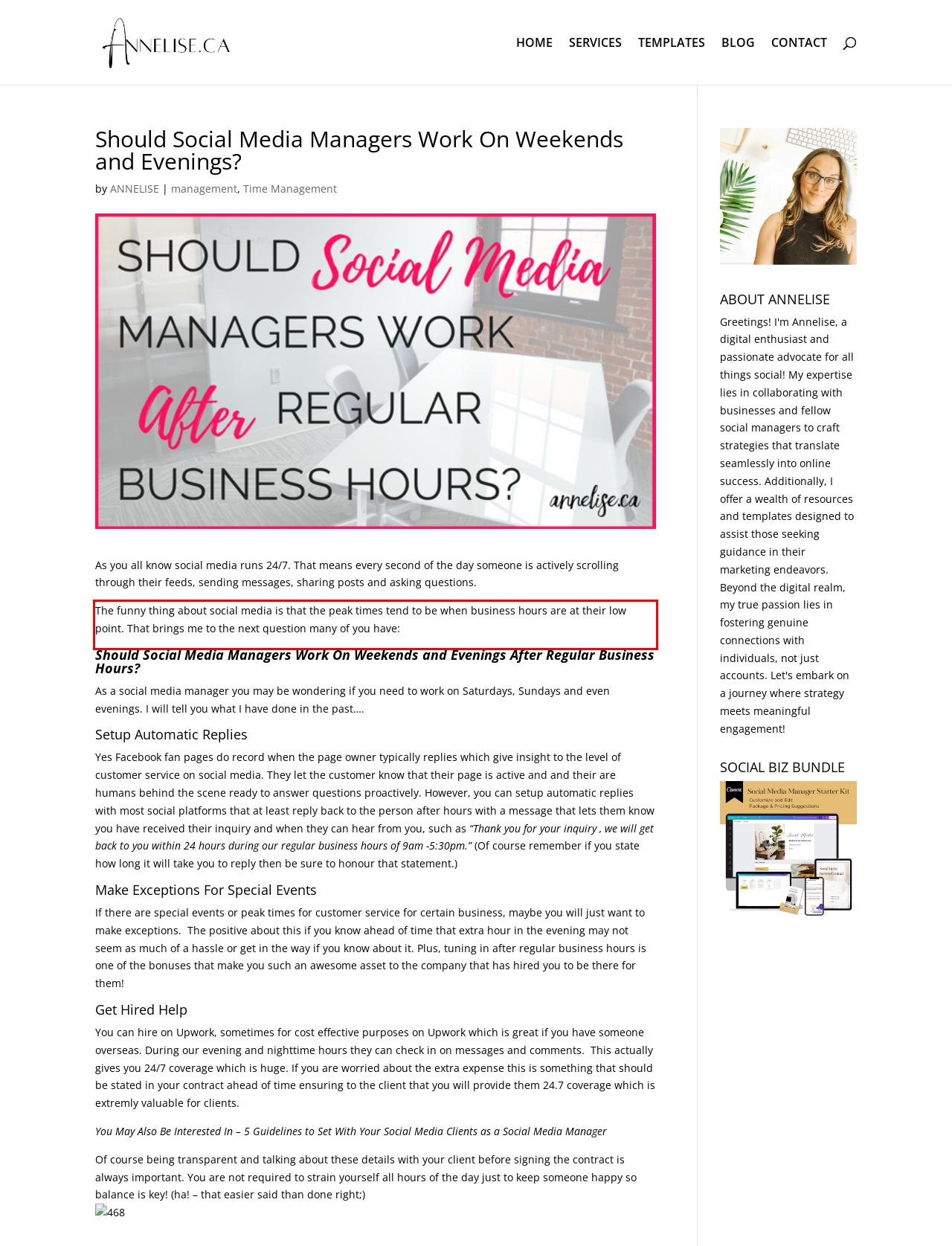Within the provided webpage screenshot, find the red rectangle bounding box and perform OCR to obtain the text content.

The funny thing about social media is that the peak times tend to be when business hours are at their low point. That brings me to the next question many of you have: